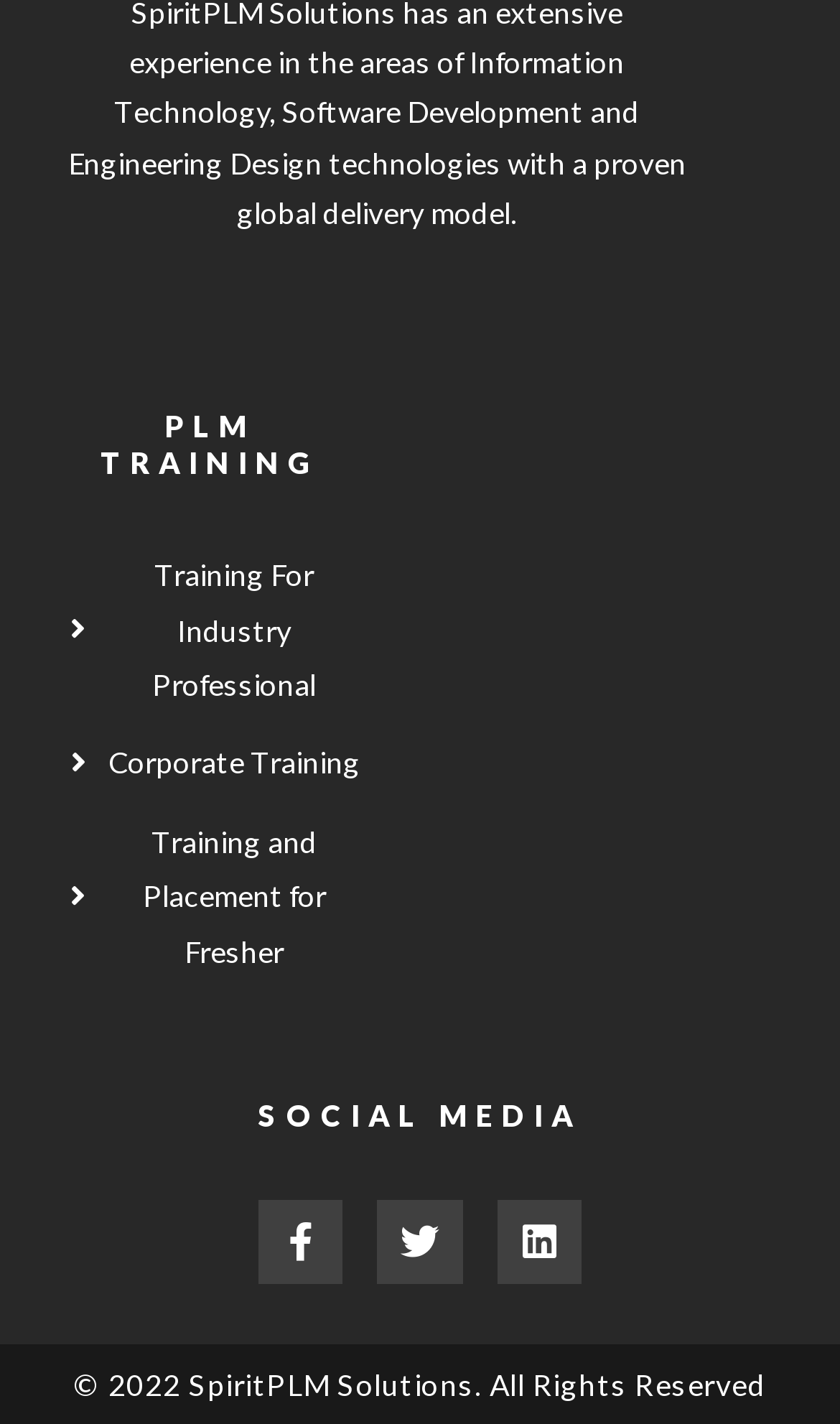Show the bounding box coordinates for the HTML element as described: "Training For Industry Professional".

[0.07, 0.385, 0.43, 0.5]